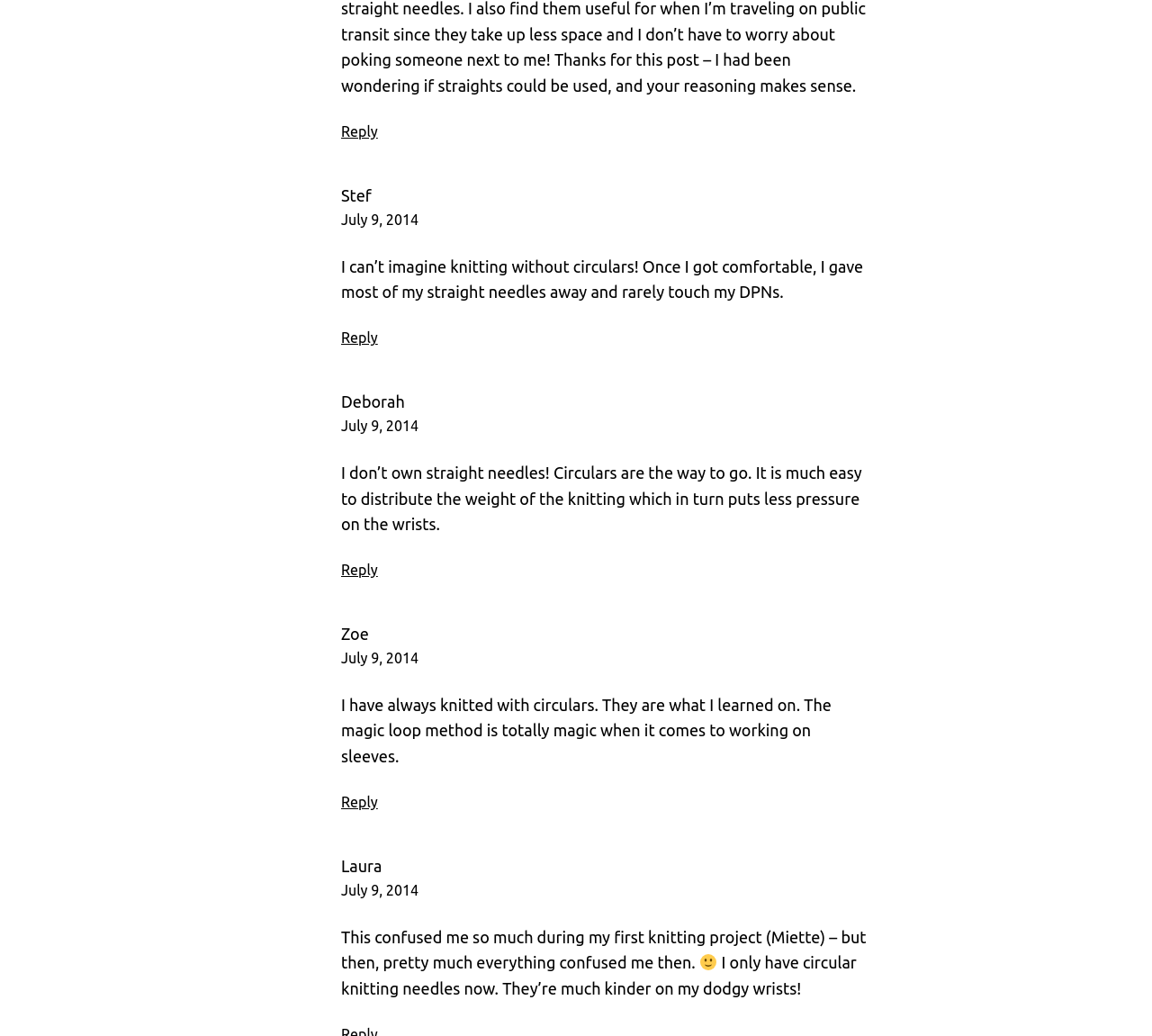What is the content of the image in Laura's comment?
Using the image, respond with a single word or phrase.

Smiling face